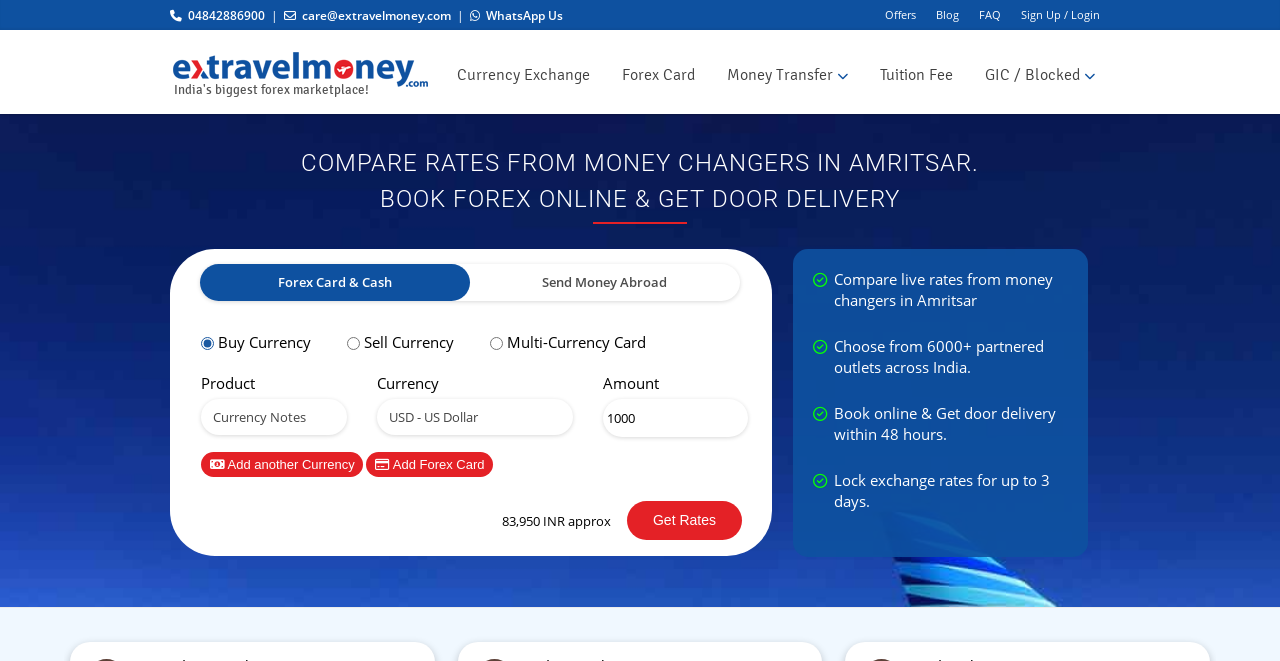Please provide the bounding box coordinates for the UI element as described: "Blog". The coordinates must be four floats between 0 and 1, represented as [left, top, right, bottom].

[0.723, 0.0, 0.757, 0.045]